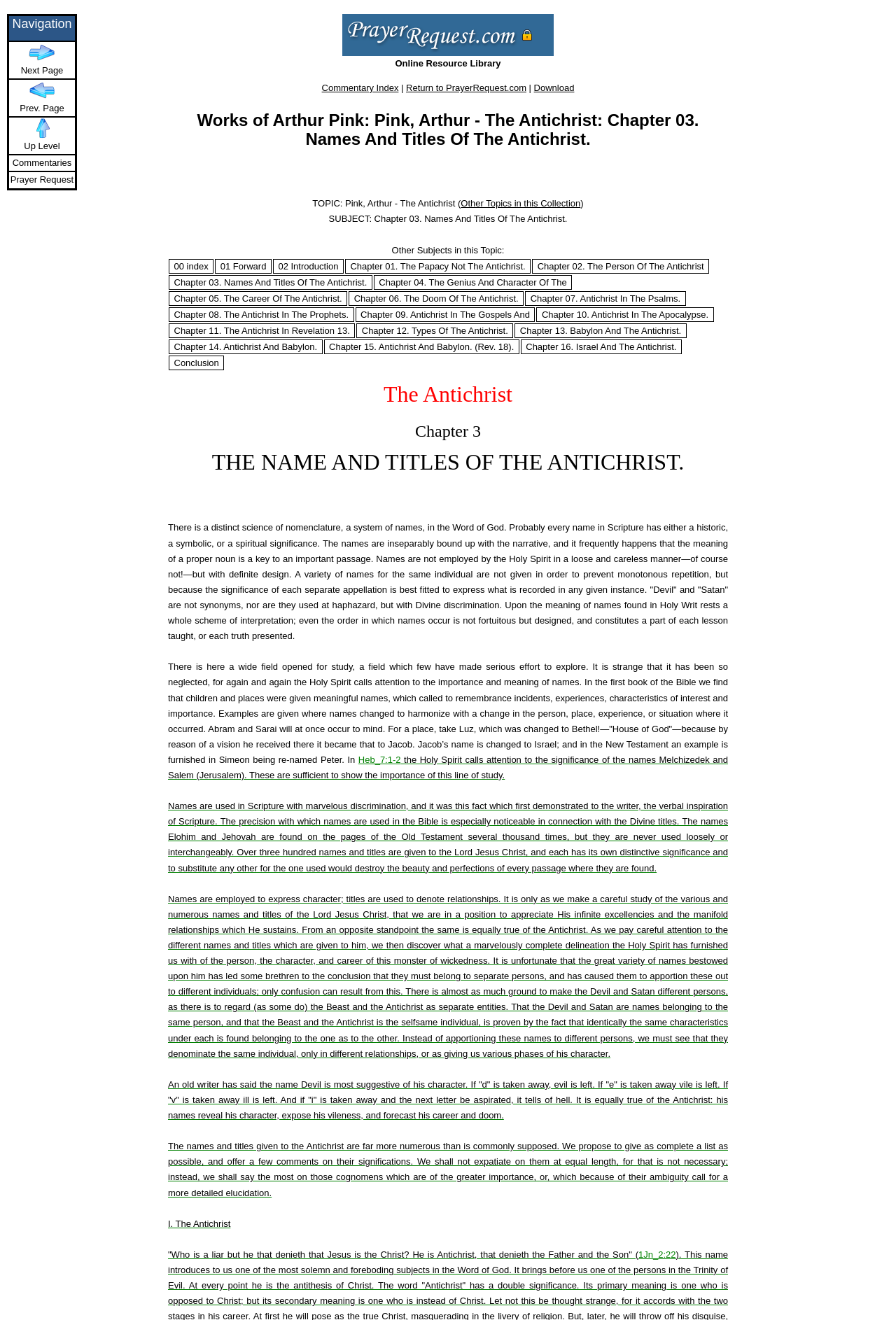What is the title of the current chapter?
Kindly offer a detailed explanation using the data available in the image.

I found the title of the current chapter by looking at the heading element with the text 'Works of Arthur Pink: Pink, Arthur - The Antichrist: Chapter 03. Names And Titles Of The Antichrist.' which is located at the top of the webpage.